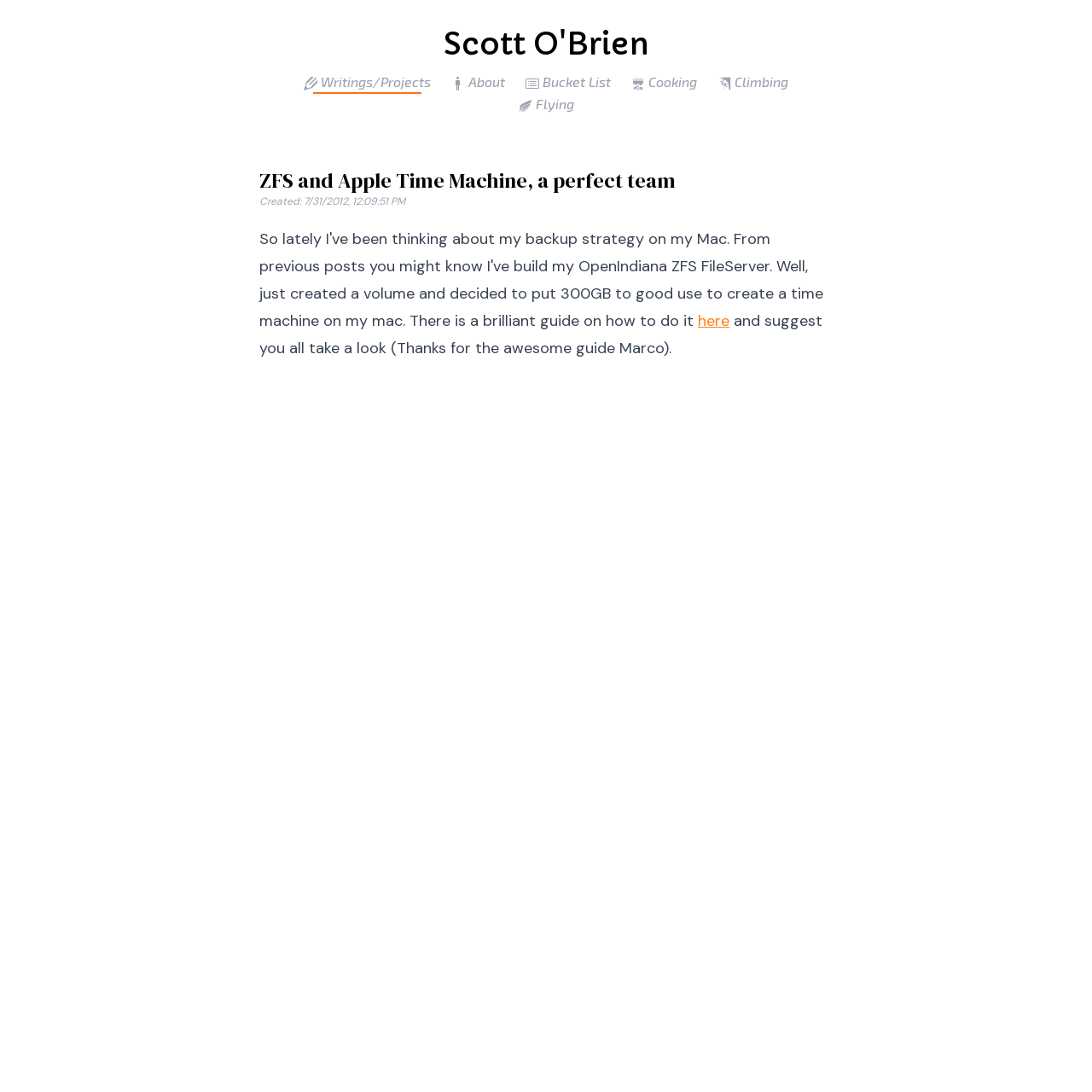Use a single word or phrase to answer the question:
When was the article published?

7/31/2012, 12:09:51 PM